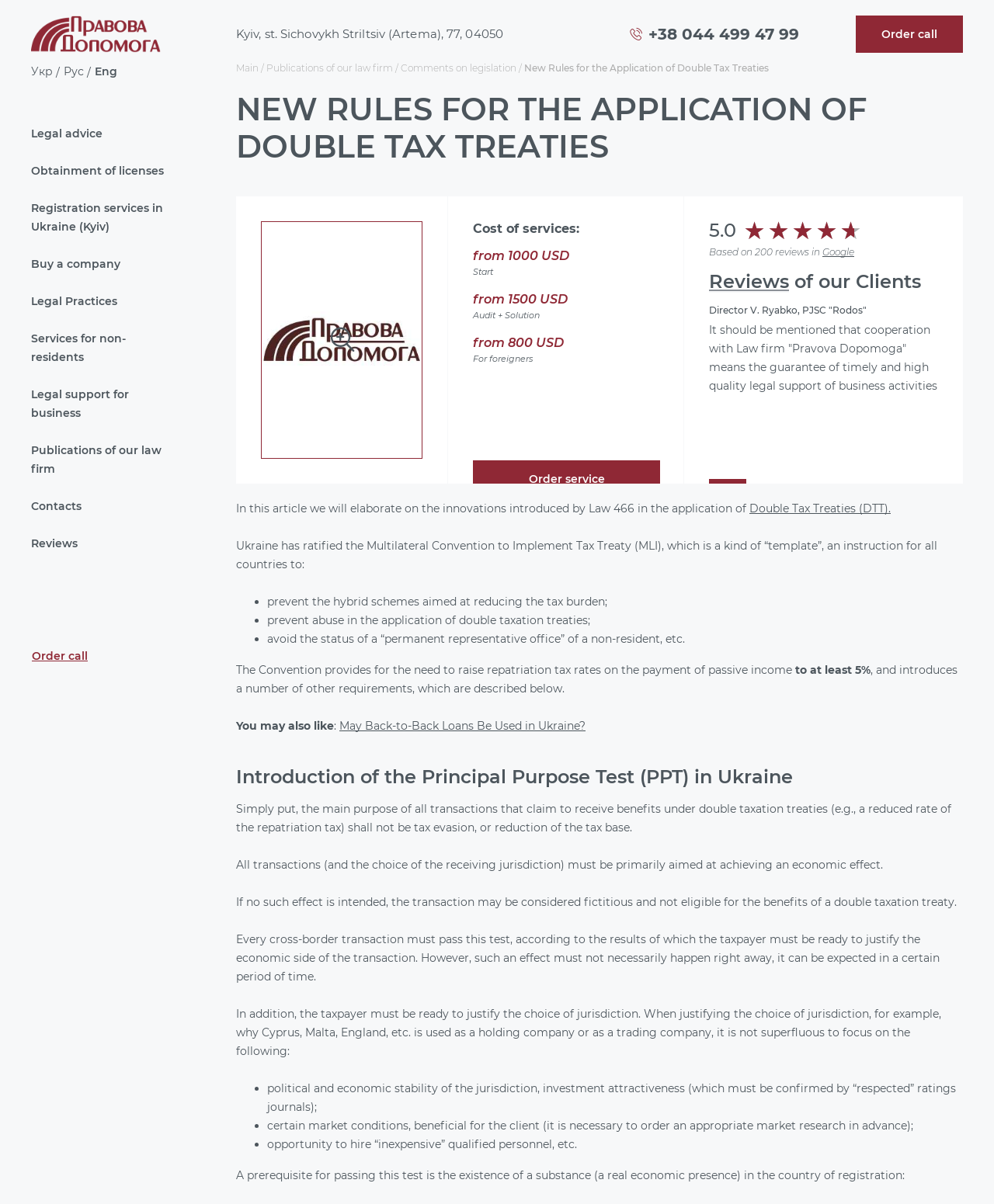Determine the webpage's heading and output its text content.

NEW RULES FOR THE APPLICATION OF DOUBLE TAX TREATIES